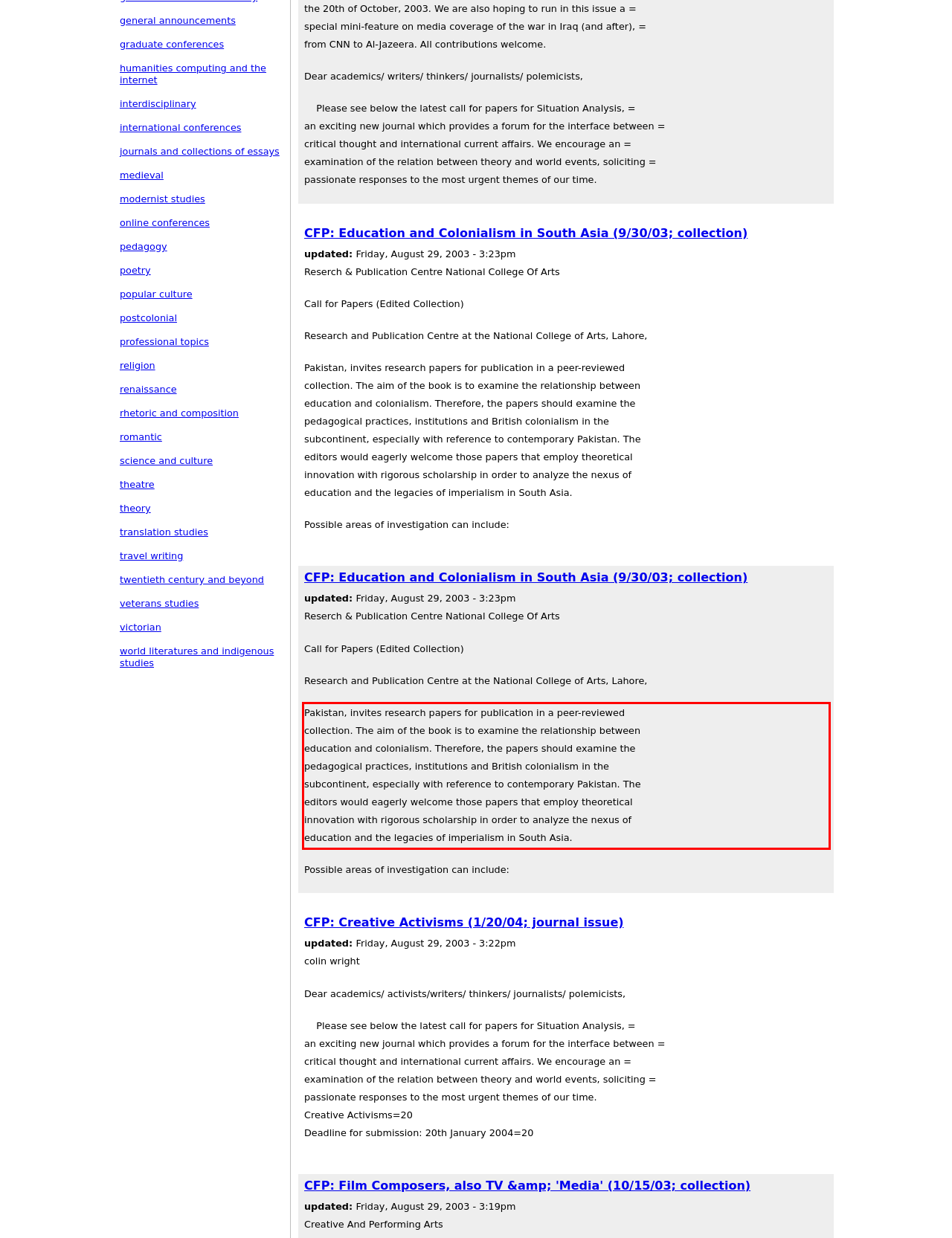You are given a screenshot with a red rectangle. Identify and extract the text within this red bounding box using OCR.

Pakistan, invites research papers for publication in a peer-reviewed collection. The aim of the book is to examine the relationship between education and colonialism. Therefore, the papers should examine the pedagogical practices, institutions and British colonialism in the subcontinent, especially with reference to contemporary Pakistan. The editors would eagerly welcome those papers that employ theoretical innovation with rigorous scholarship in order to analyze the nexus of education and the legacies of imperialism in South Asia.